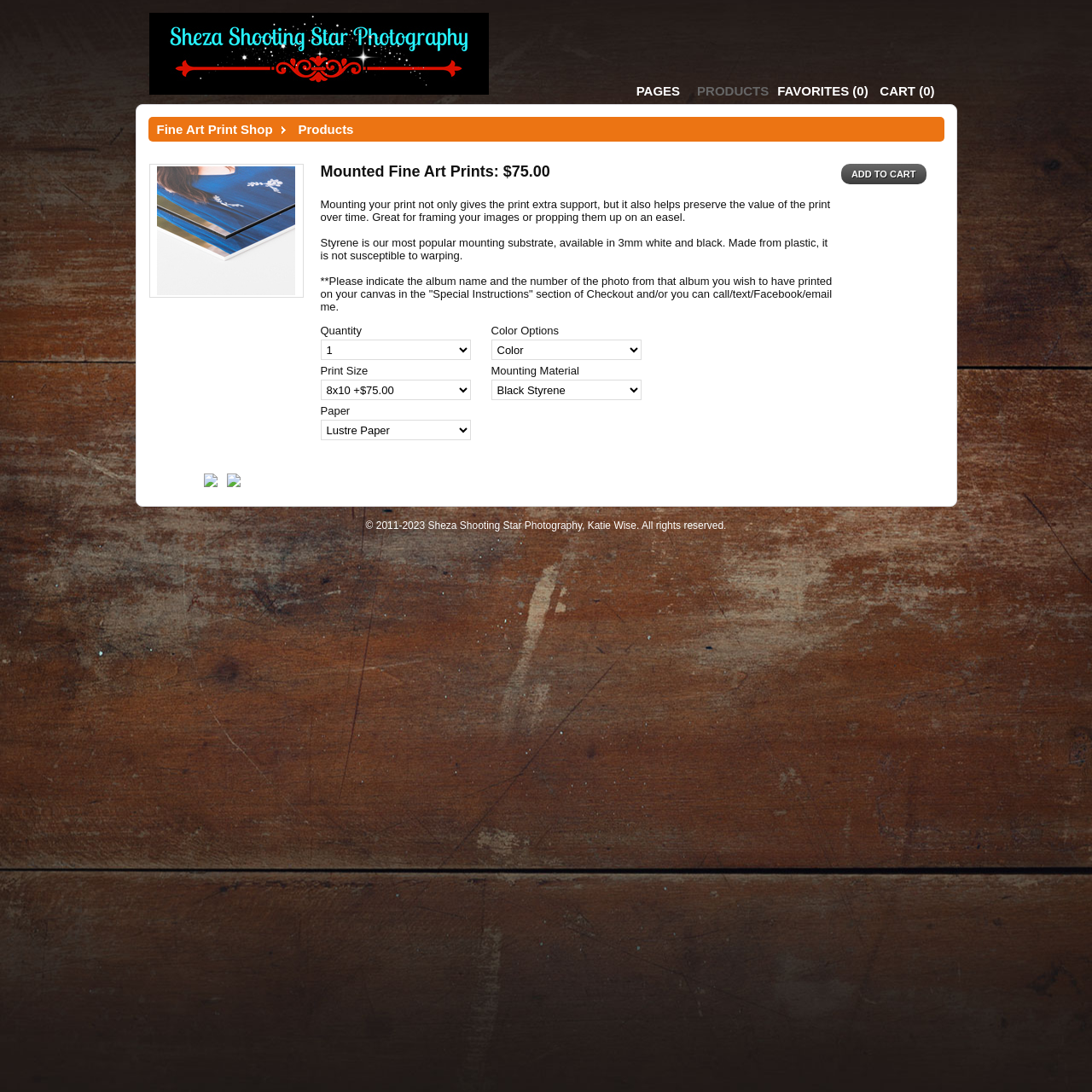Please identify the bounding box coordinates of the area that needs to be clicked to fulfill the following instruction: "Click on the 'Add To Cart' button."

[0.77, 0.15, 0.848, 0.169]